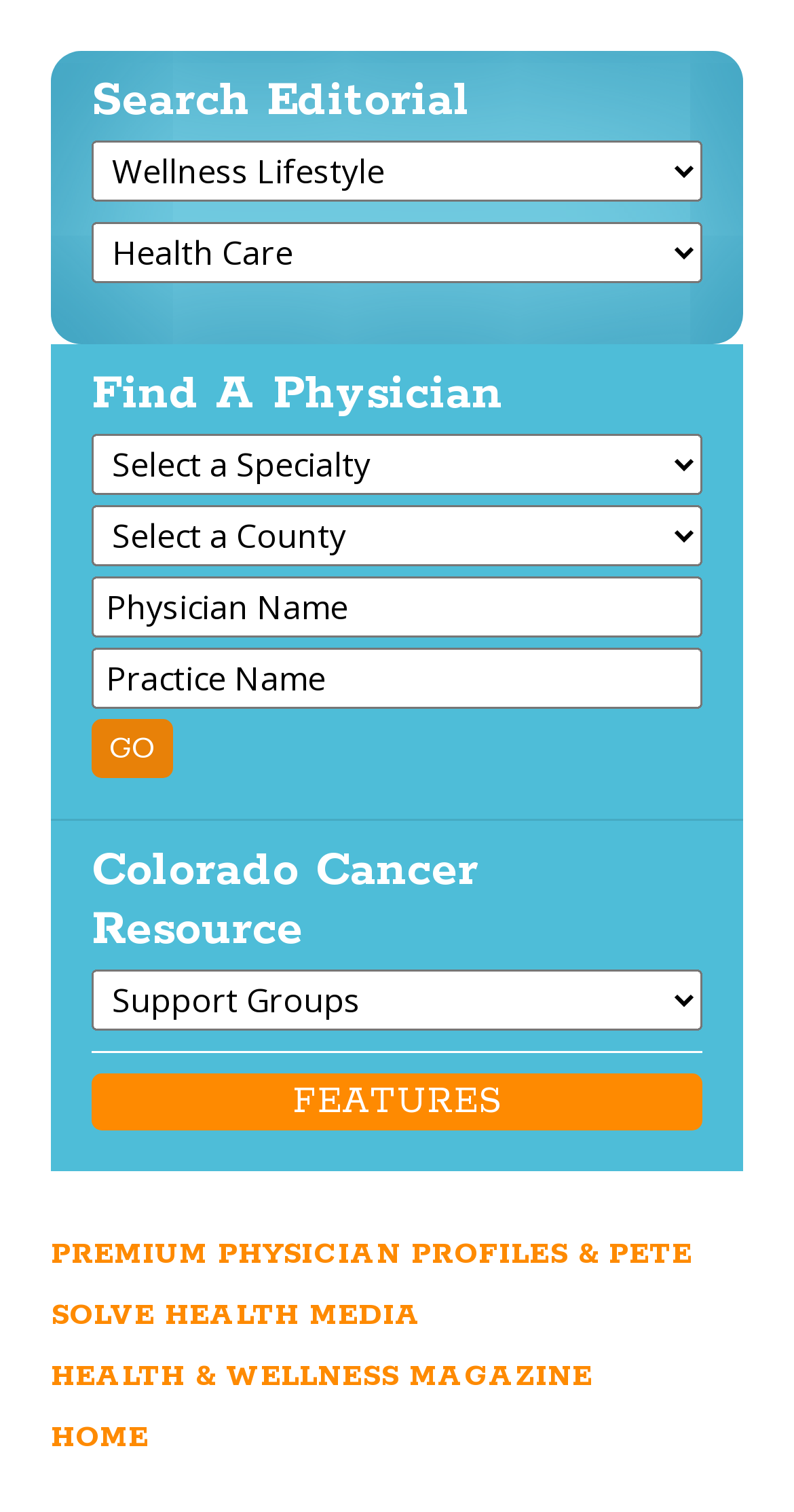How many links are there?
Examine the image and give a concise answer in one word or a short phrase.

5